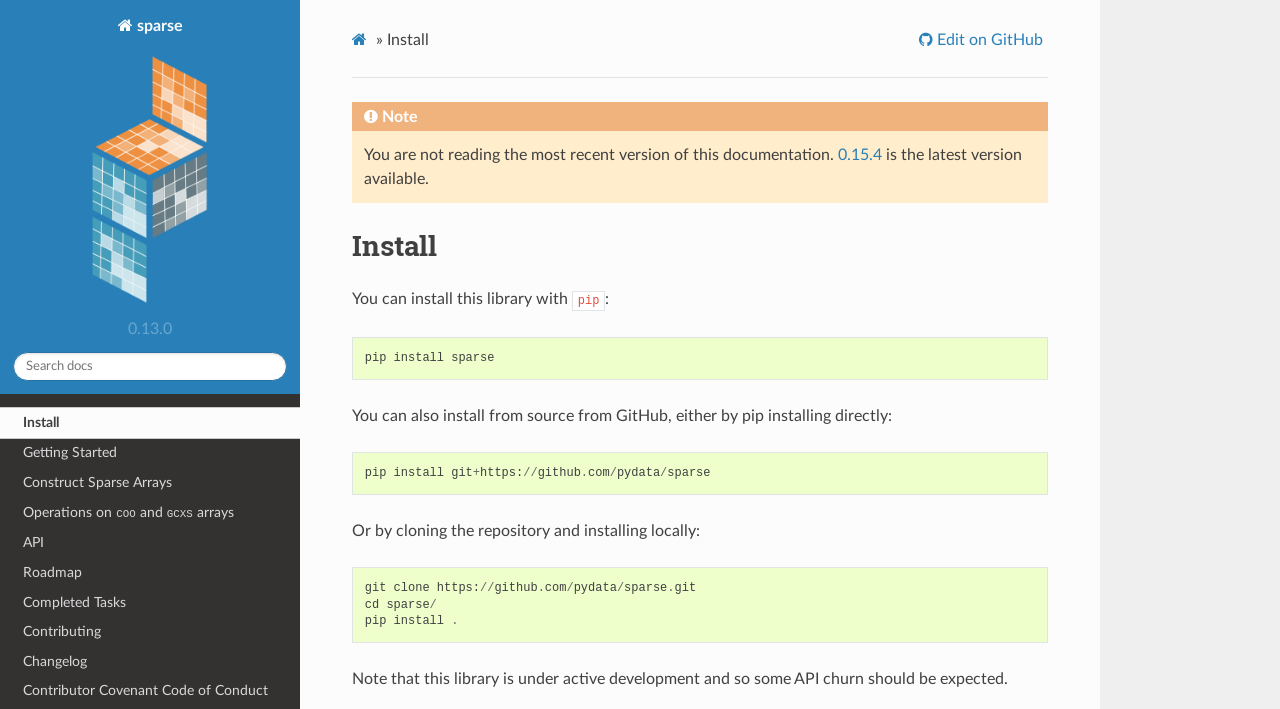Please provide the bounding box coordinates for the element that needs to be clicked to perform the following instruction: "Install sparse with pip". The coordinates should be given as four float numbers between 0 and 1, i.e., [left, top, right, bottom].

[0.285, 0.495, 0.386, 0.515]